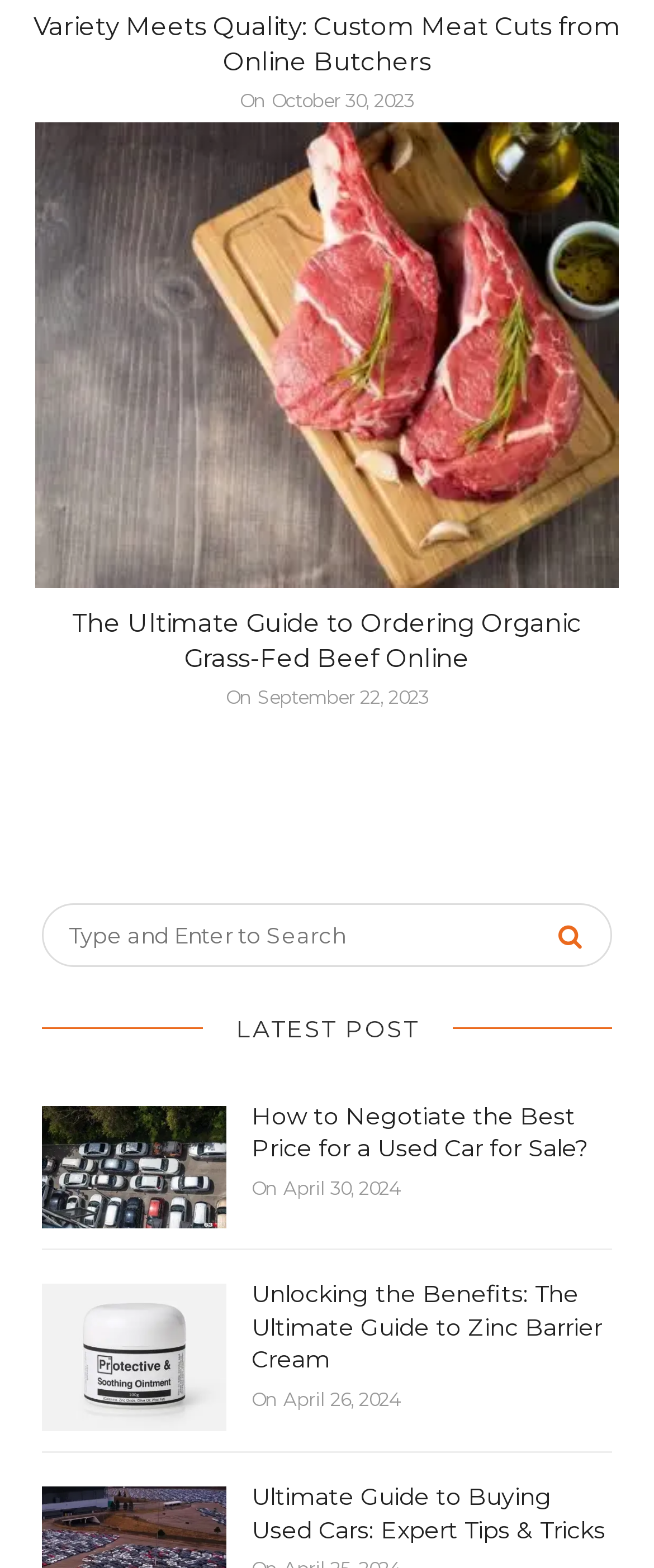What is the date of the latest article?
Based on the image content, provide your answer in one word or a short phrase.

October 30, 2023